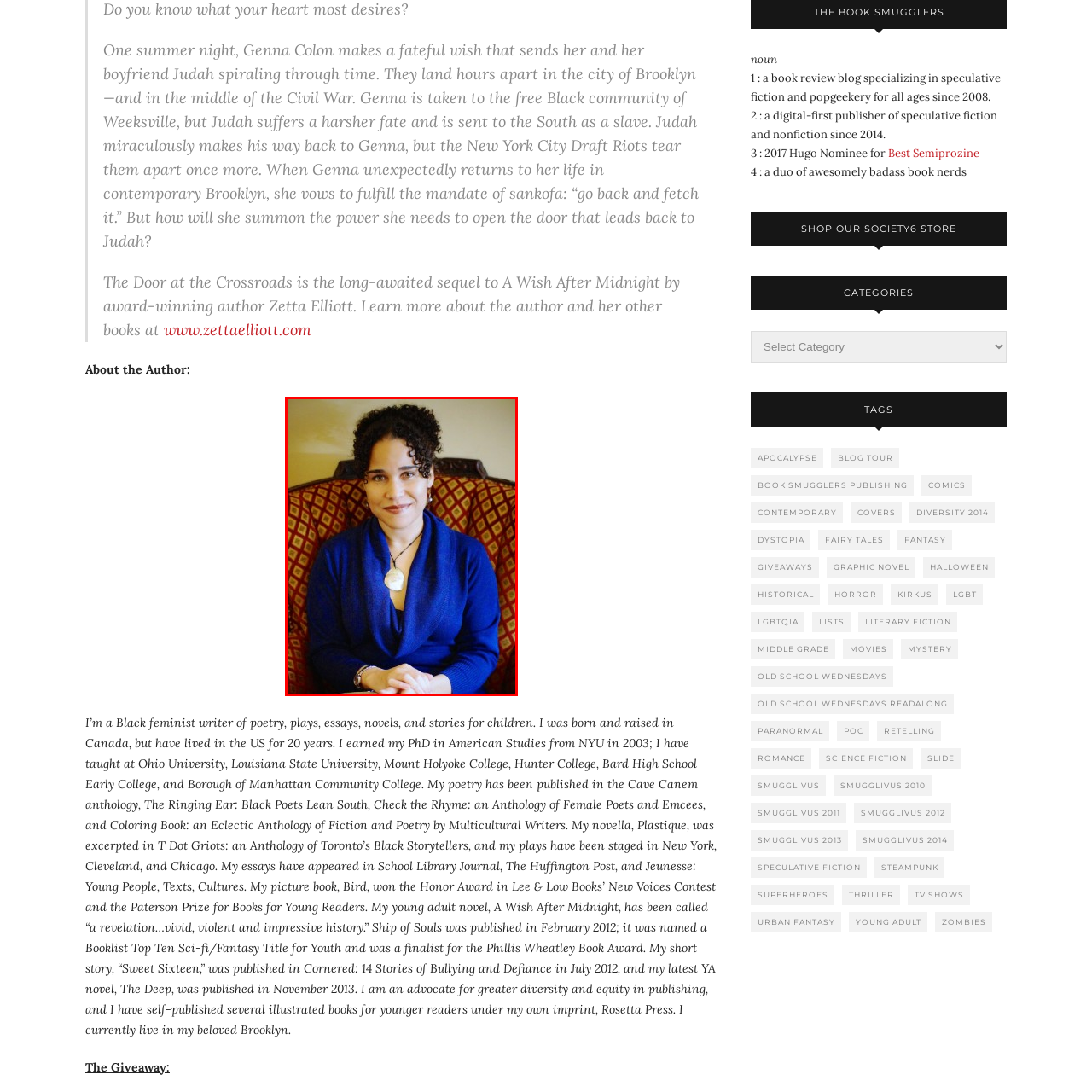Observe the image enclosed by the red box and thoroughly answer the subsequent question based on the visual details: What type of hair does Zetta Elliott have?

The caption describes Zetta Elliott's hair as 'stylish, curly hair', which indicates that her hair is curly in texture.